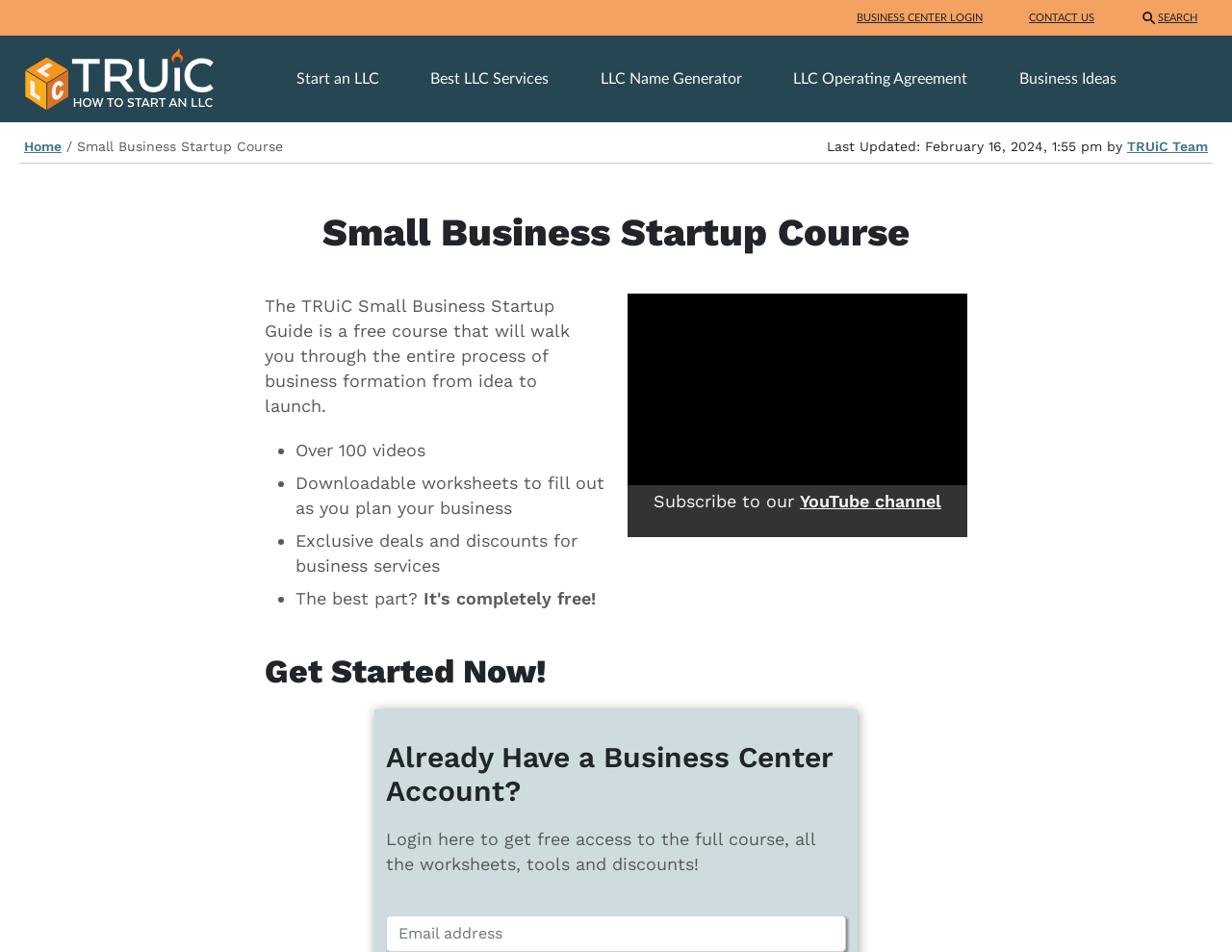Determine the bounding box coordinates of the section I need to click to execute the following instruction: "subscribe to YouTube channel". Provide the coordinates as four float numbers between 0 and 1, i.e., [left, top, right, bottom].

[0.649, 0.515, 0.764, 0.536]